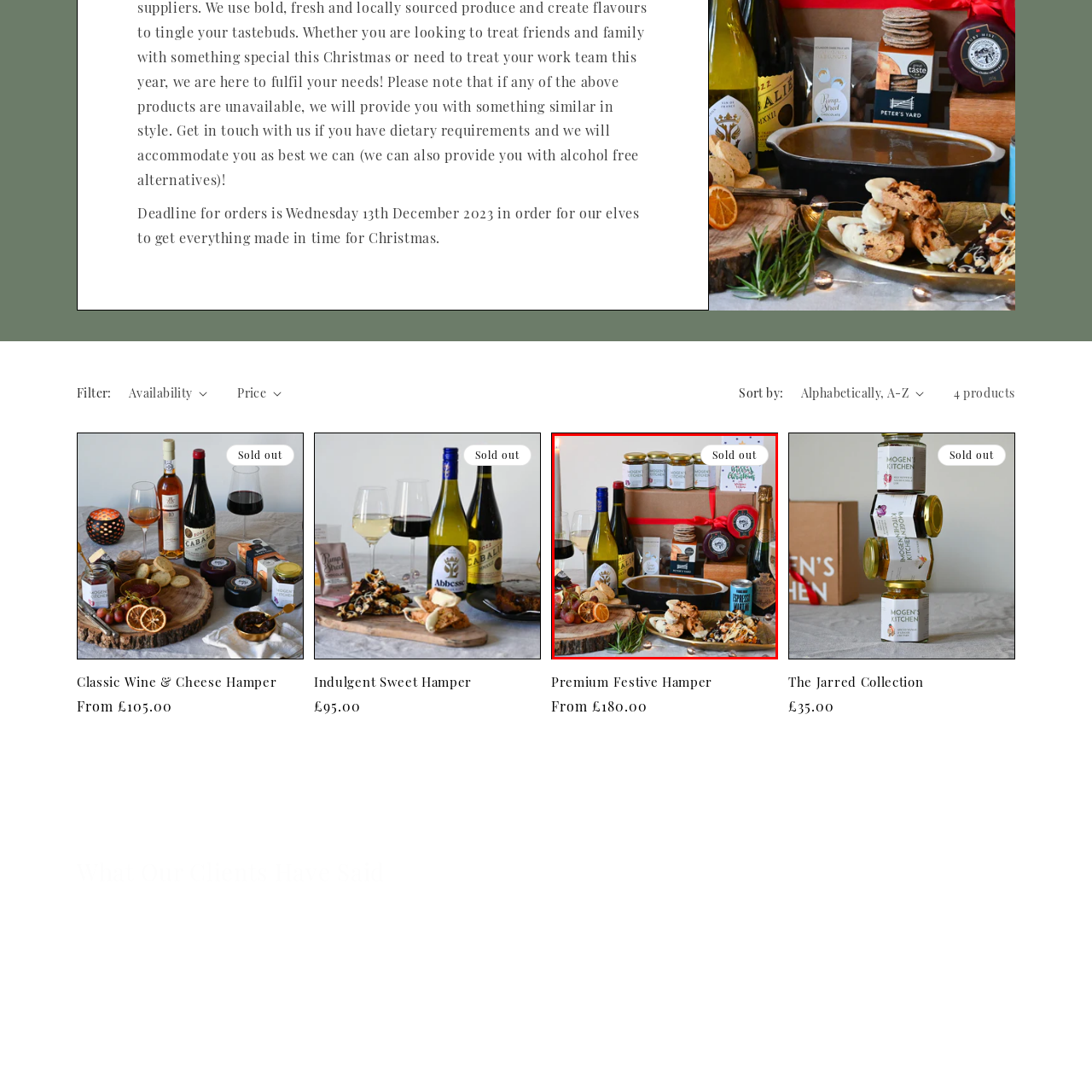Write a thorough description of the contents of the image marked by the red outline.

This image showcases the luxurious **Premium Festive Hamper**, beautifully arranged for the holiday season. The hamper is filled with a delightful assortment of gourmet treats including fine wines, artisanal chocolates, and a selection of savory snacks, all elegantly presented. The setting features festive decorations that evoke warmth and celebration, with soft lighting from nearby candles enhancing the atmosphere. 

A prominent label indicates that the hamper is **sold out**, reflecting its popularity during this festive period. The quality and variety of contents make this hamper an ideal gift for special occasions, although it is currently unavailable. The image captures both the essence of festive indulgence and the charm of gifting during the holiday season.